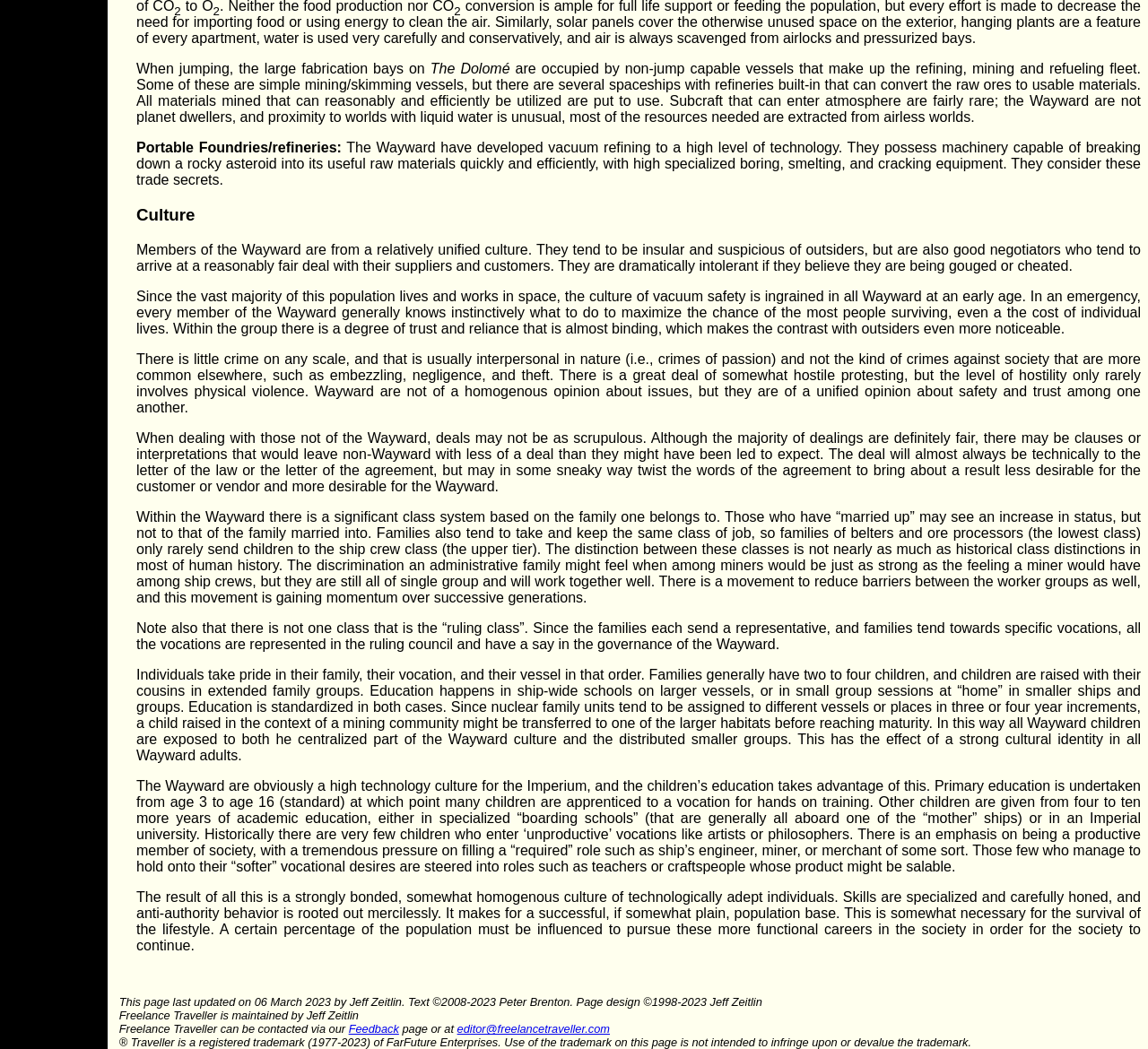What is the purpose of the education system in Wayward culture?
Respond to the question with a well-detailed and thorough answer.

The text suggests that the education system in Wayward culture is designed to produce individuals who can contribute to the society in a productive way, with an emphasis on technical skills and vocational training.